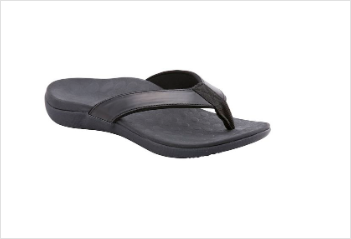Respond with a single word or short phrase to the following question: 
What is the brand of the thongs?

Revere